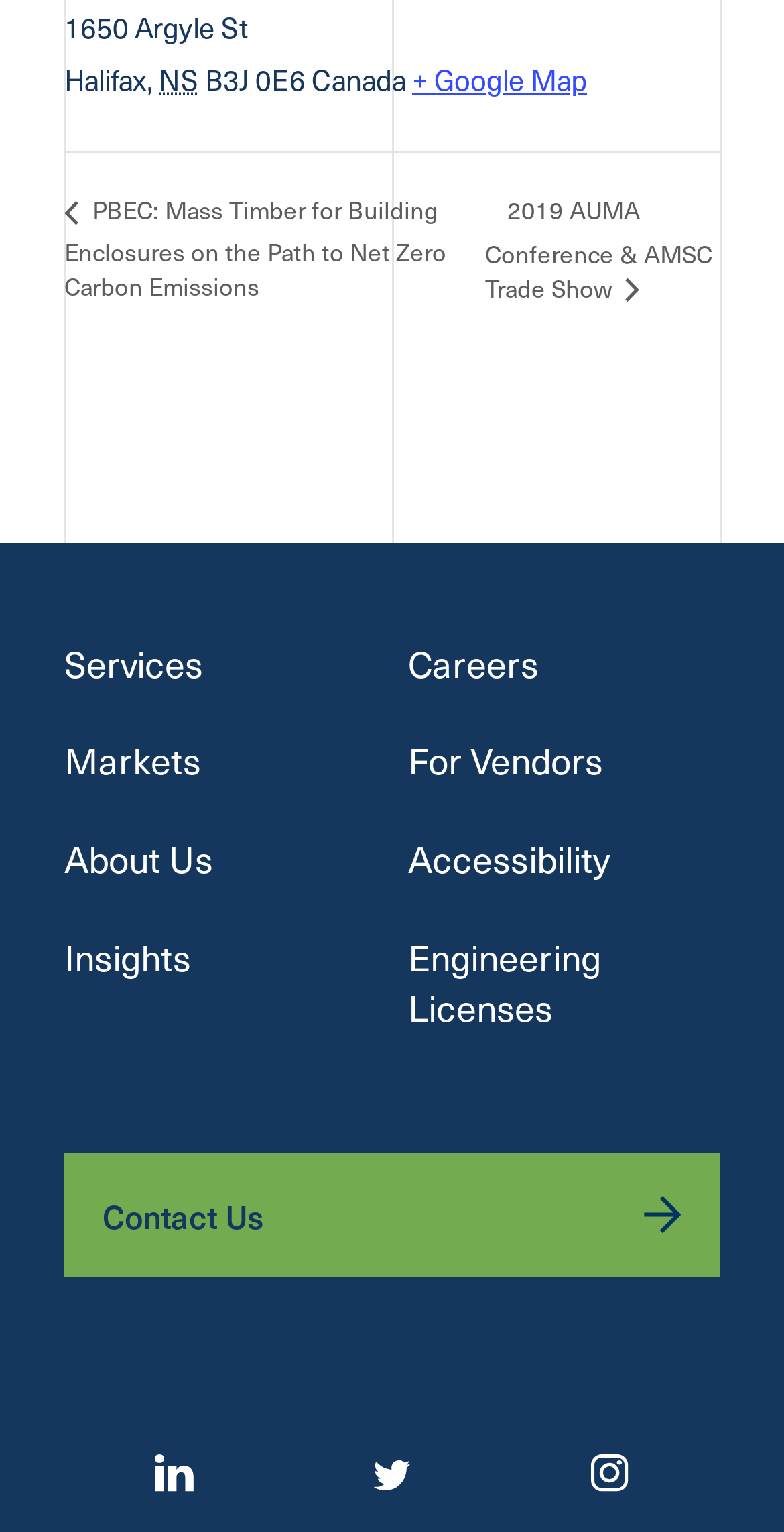Can you find the bounding box coordinates of the area I should click to execute the following instruction: "Contact Us"?

[0.082, 0.752, 0.918, 0.834]